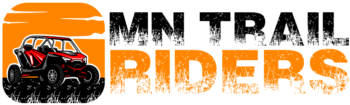What type of texture is featured in the word 'Riders'?
Please answer the question as detailed as possible based on the image.

According to the caption, the word 'Riders' features a rugged texture, which emphasizes the outdoor, adventurous theme of the logo.